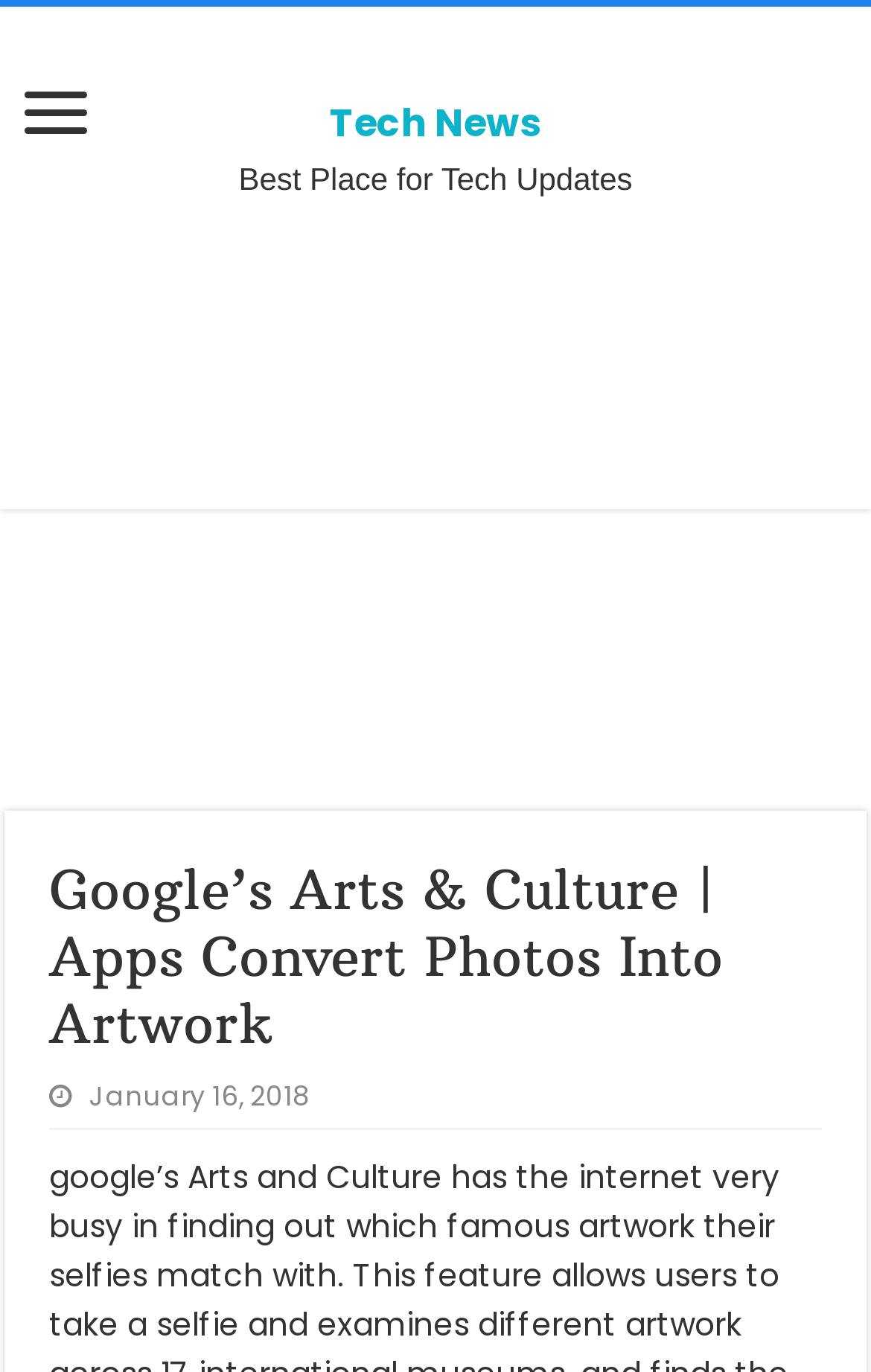From the element description: "Tech News", extract the bounding box coordinates of the UI element. The coordinates should be expressed as four float numbers between 0 and 1, in the order [left, top, right, bottom].

[0.378, 0.07, 0.622, 0.109]